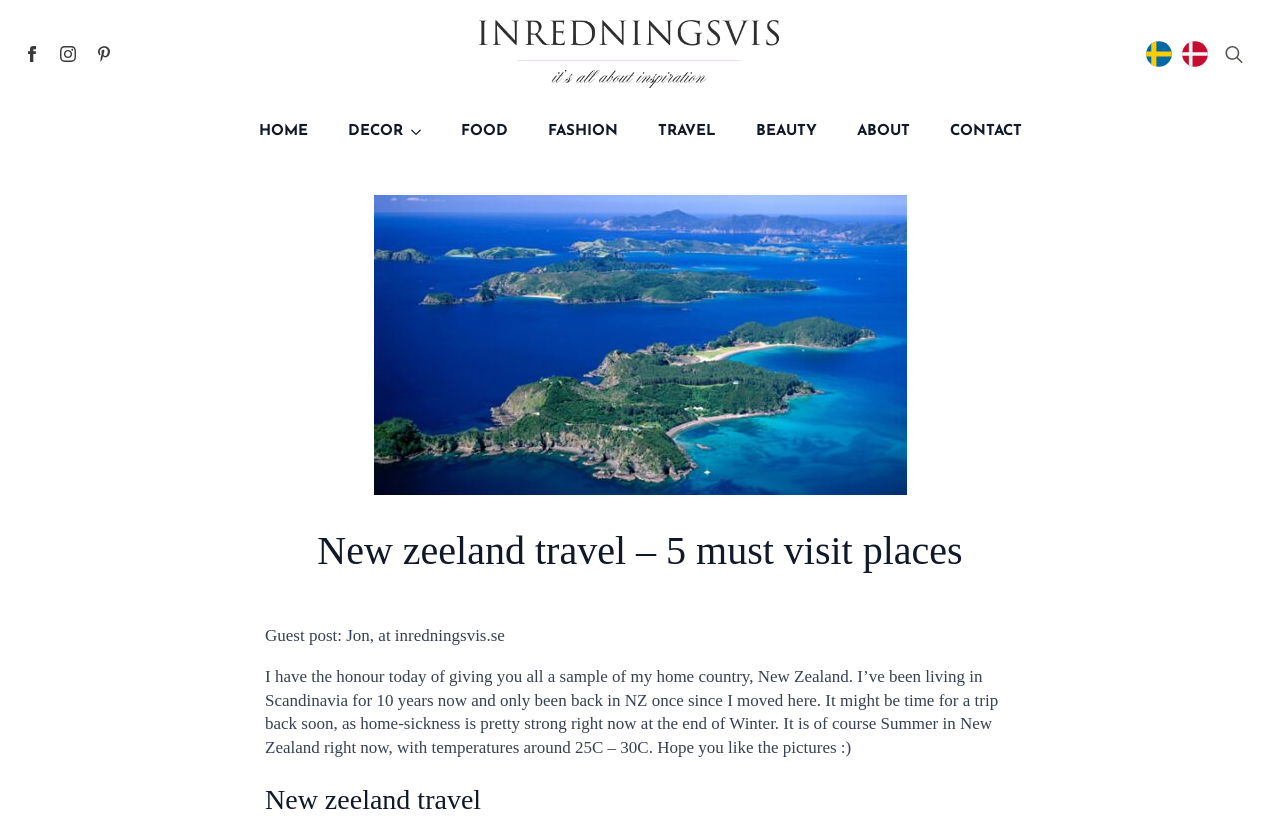Using a single word or phrase, answer the following question: 
What is the temperature range in New Zealand?

25C - 30C